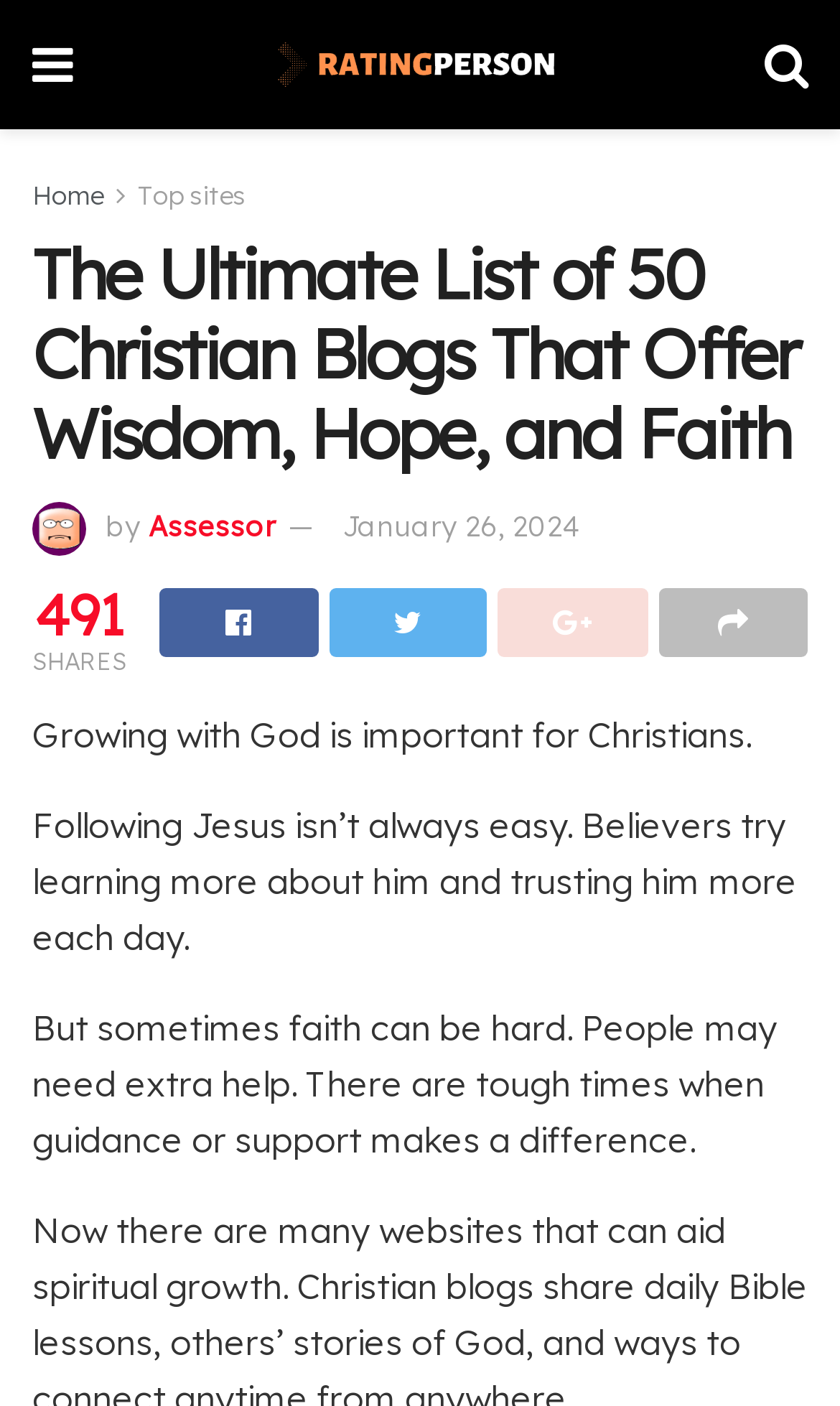How many social media sharing options are available?
Please look at the screenshot and answer using one word or phrase.

4